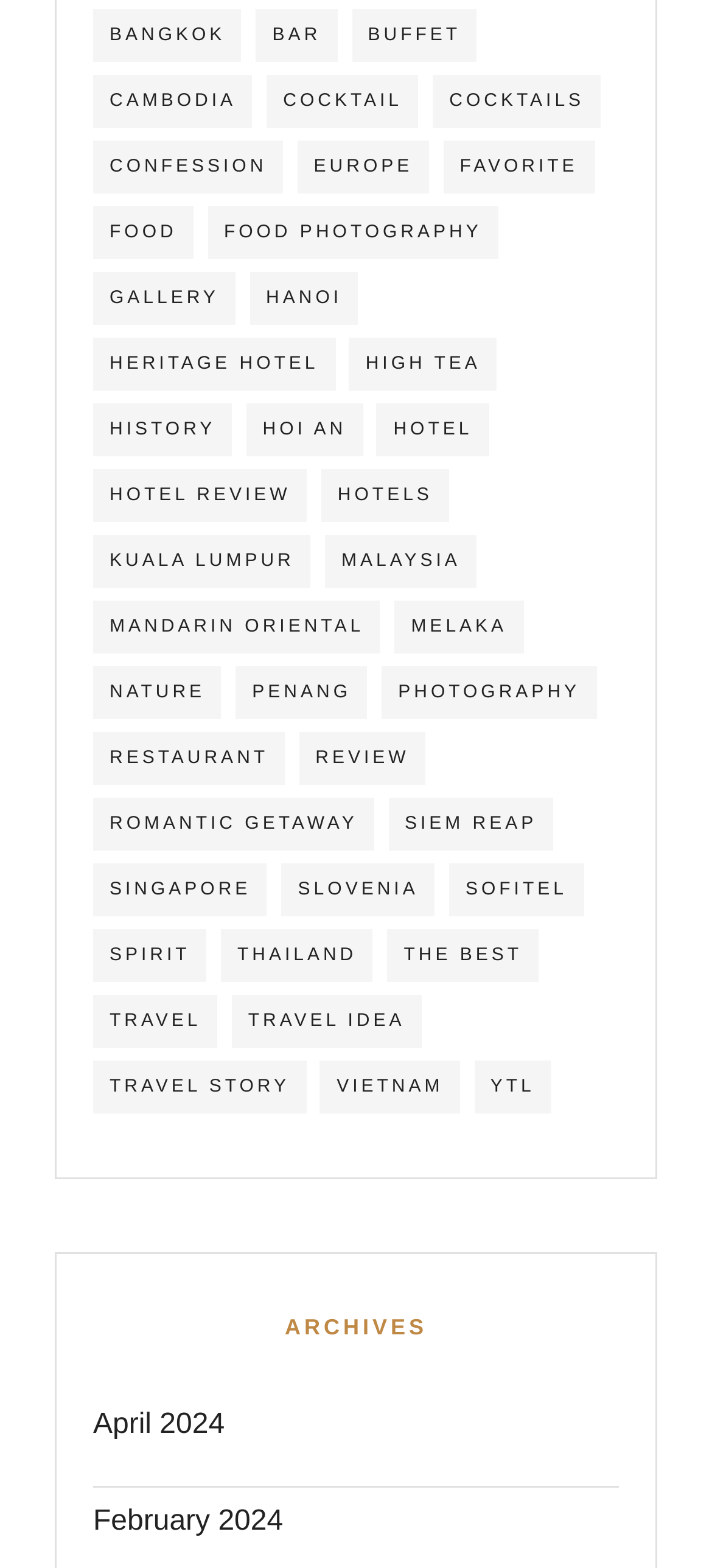How many countries are mentioned on this webpage?
Look at the image and respond to the question as thoroughly as possible.

I searched for country names in the link texts and found 10 countries mentioned: Thailand, Cambodia, Malaysia, Singapore, Vietnam, Slovenia, and others.